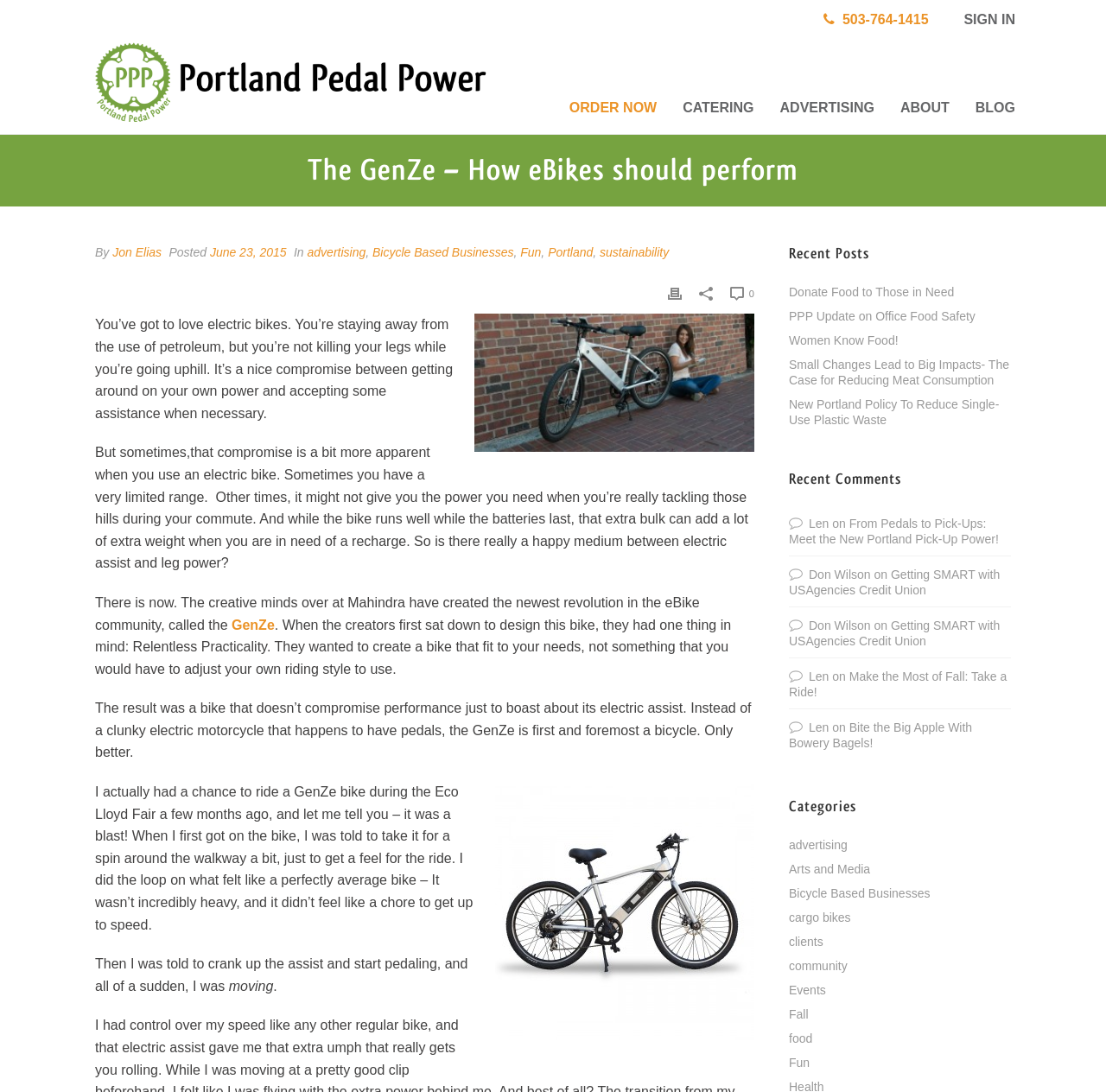Please identify the bounding box coordinates of the clickable area that will fulfill the following instruction: "Click the CATERING link". The coordinates should be in the format of four float numbers between 0 and 1, i.e., [left, top, right, bottom].

[0.606, 0.028, 0.693, 0.123]